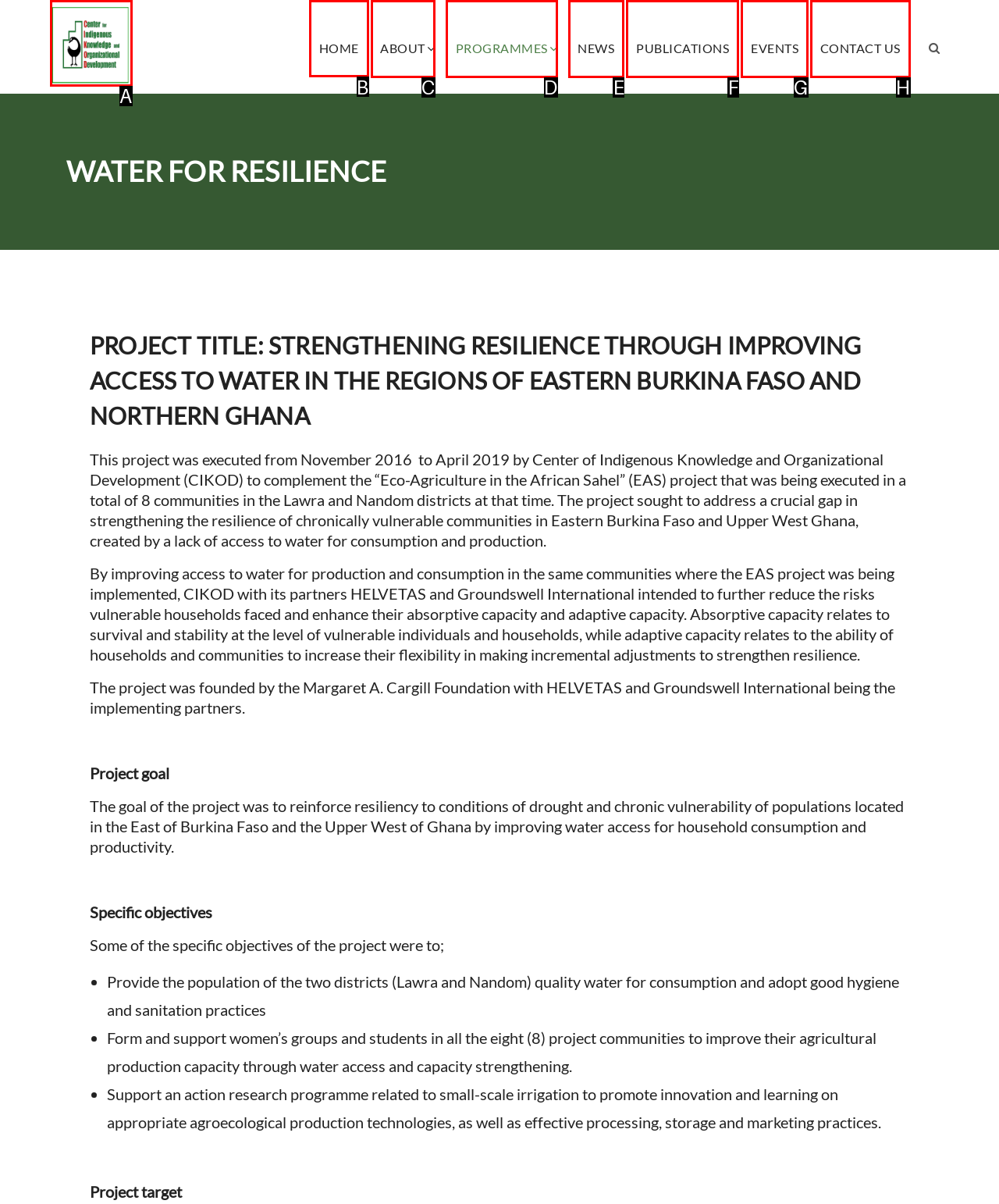Choose the letter of the element that should be clicked to complete the task: Go to the HOME page
Answer with the letter from the possible choices.

B